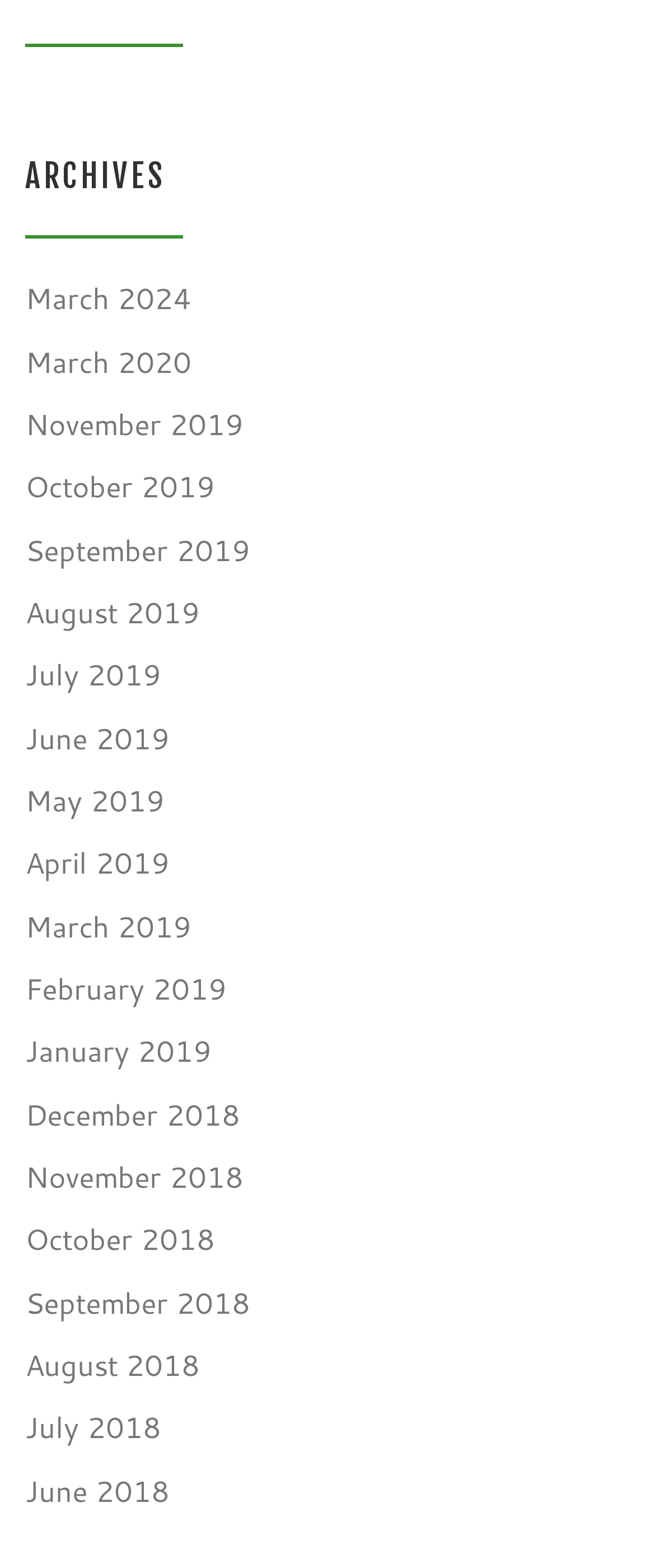Provide the bounding box coordinates of the section that needs to be clicked to accomplish the following instruction: "access archives for December 2018."

[0.038, 0.697, 0.367, 0.726]